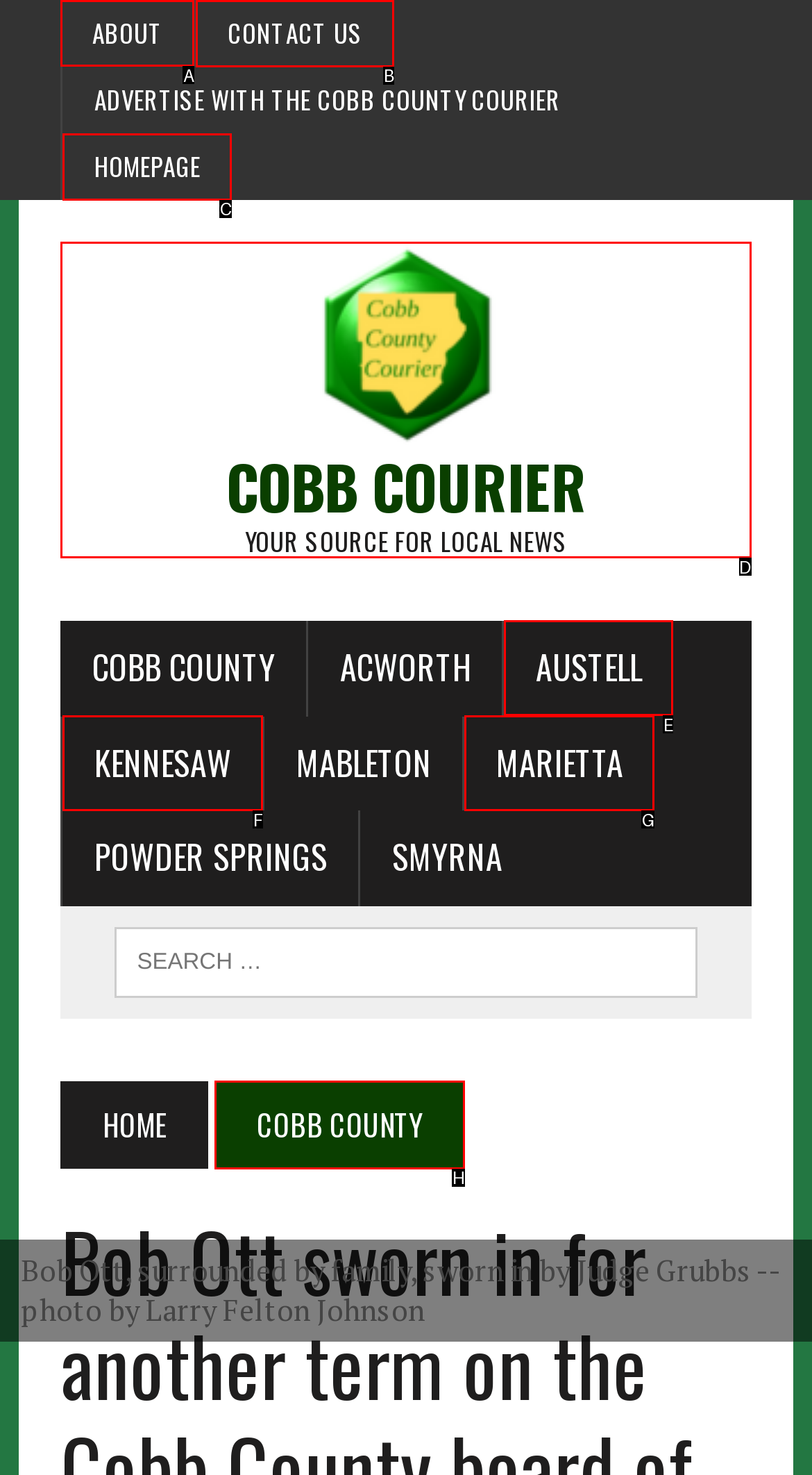Determine which HTML element should be clicked to carry out the following task: go to about page Respond with the letter of the appropriate option.

A